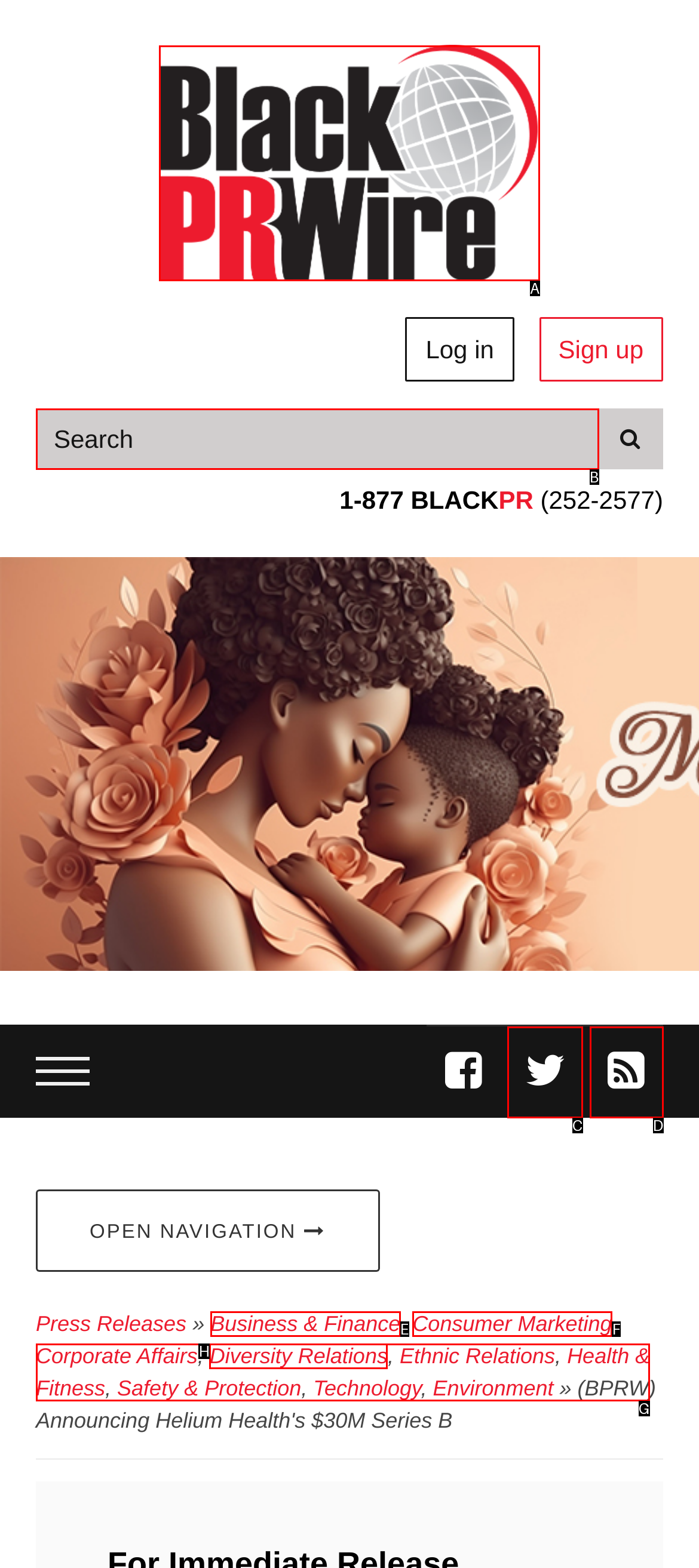Identify which lettered option completes the task: go to homepage. Provide the letter of the correct choice.

A